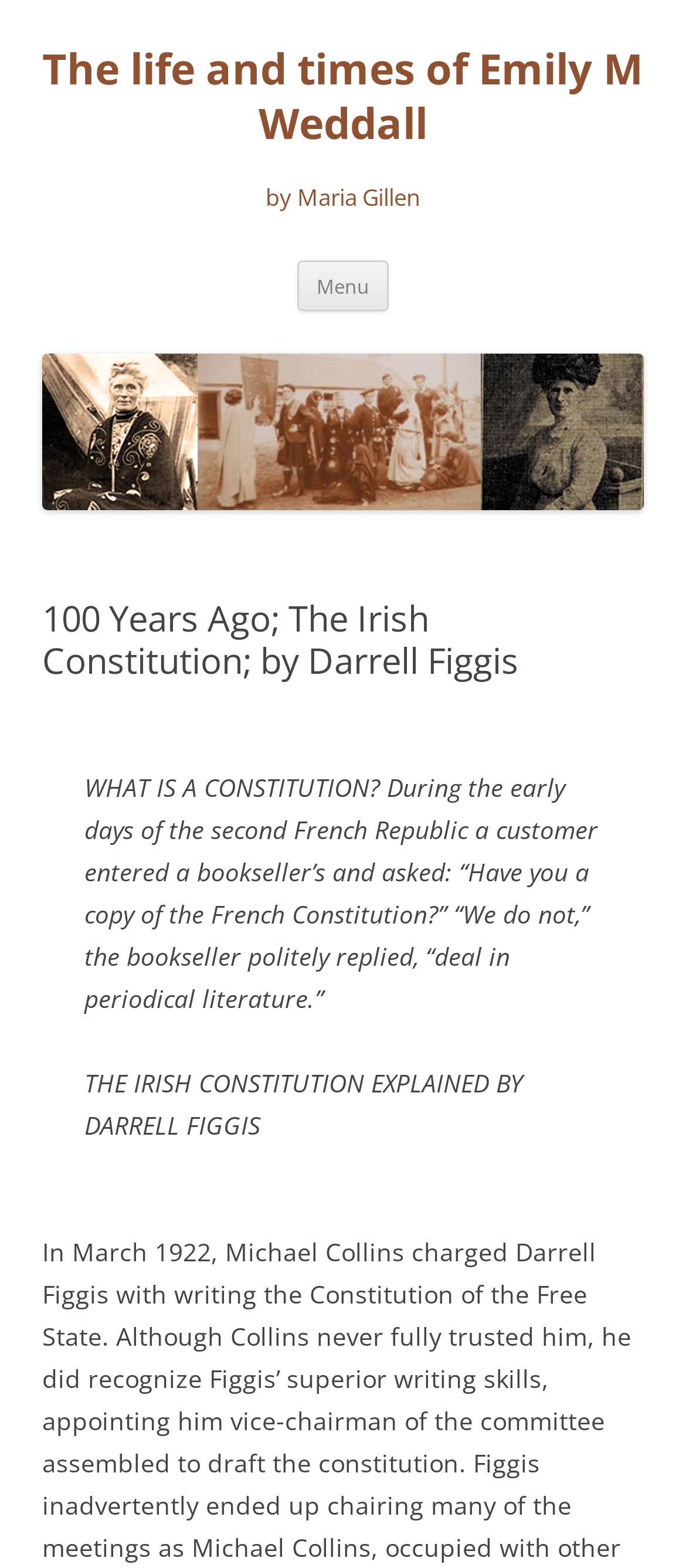Who is the author of the article about Emily M Weddall?
With the help of the image, please provide a detailed response to the question.

I found the answer by looking at the heading 'by Maria Gillen' which is located below the main heading 'The life and times of Emily M Weddall'.